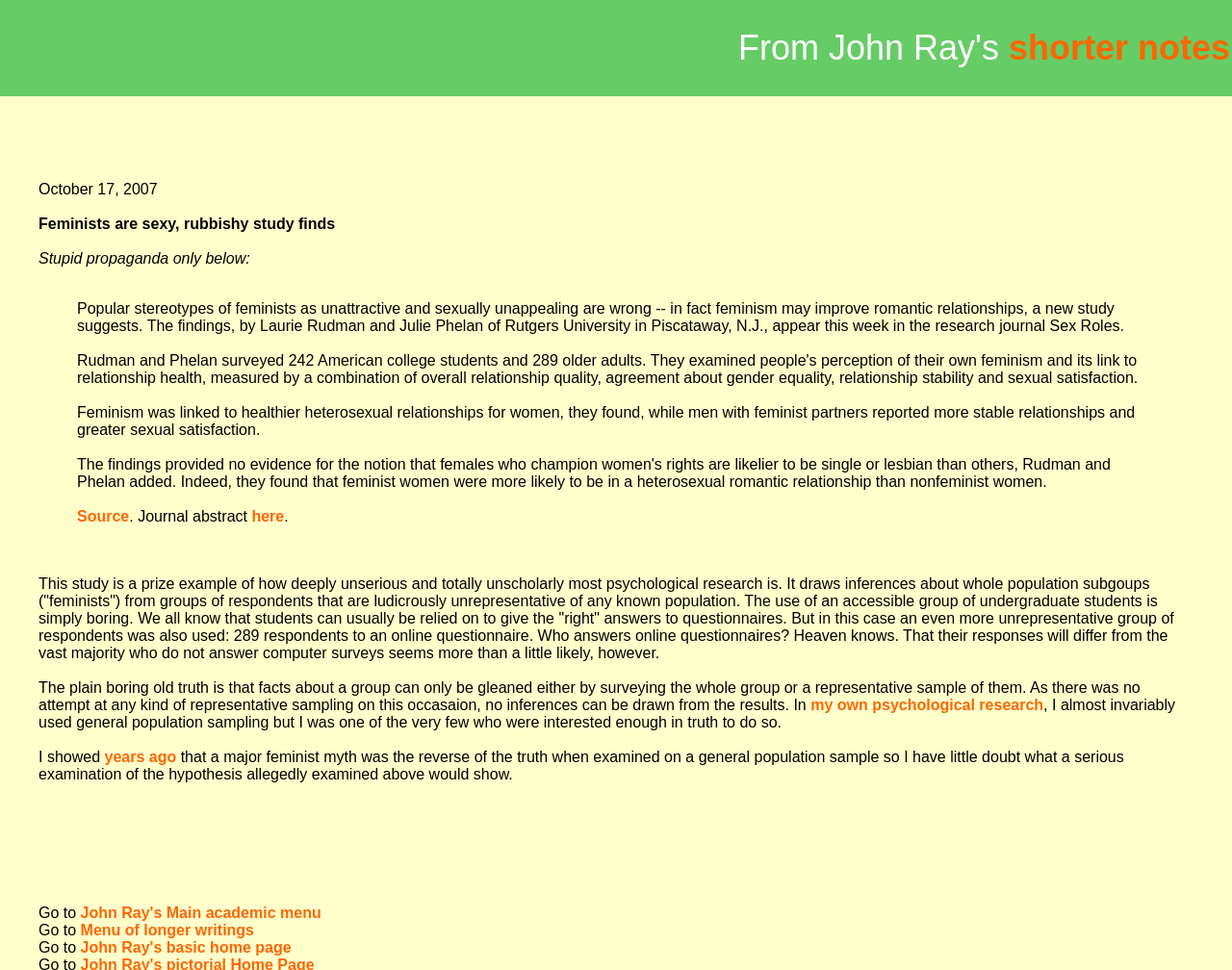Based on what you see in the screenshot, provide a thorough answer to this question: Who is the author of the article?

The author of the article can be inferred from the link 'John Ray's shorter notes' at the top of the webpage, which suggests that John Ray is the author of the article.